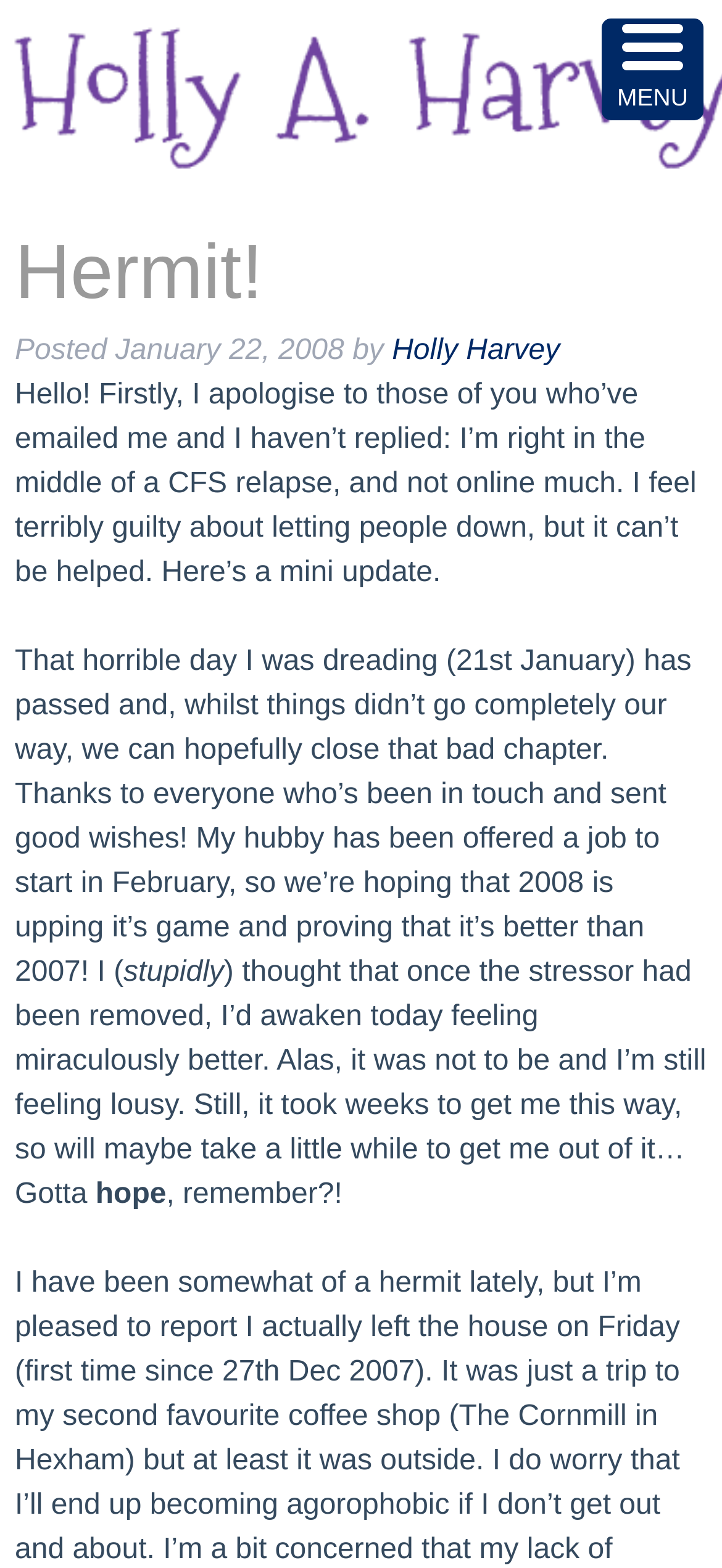Who is the author of the article?
Please provide a detailed answer to the question.

I found the author's name by looking at the link element in the header section, which contains the text 'Holly Harvey'.